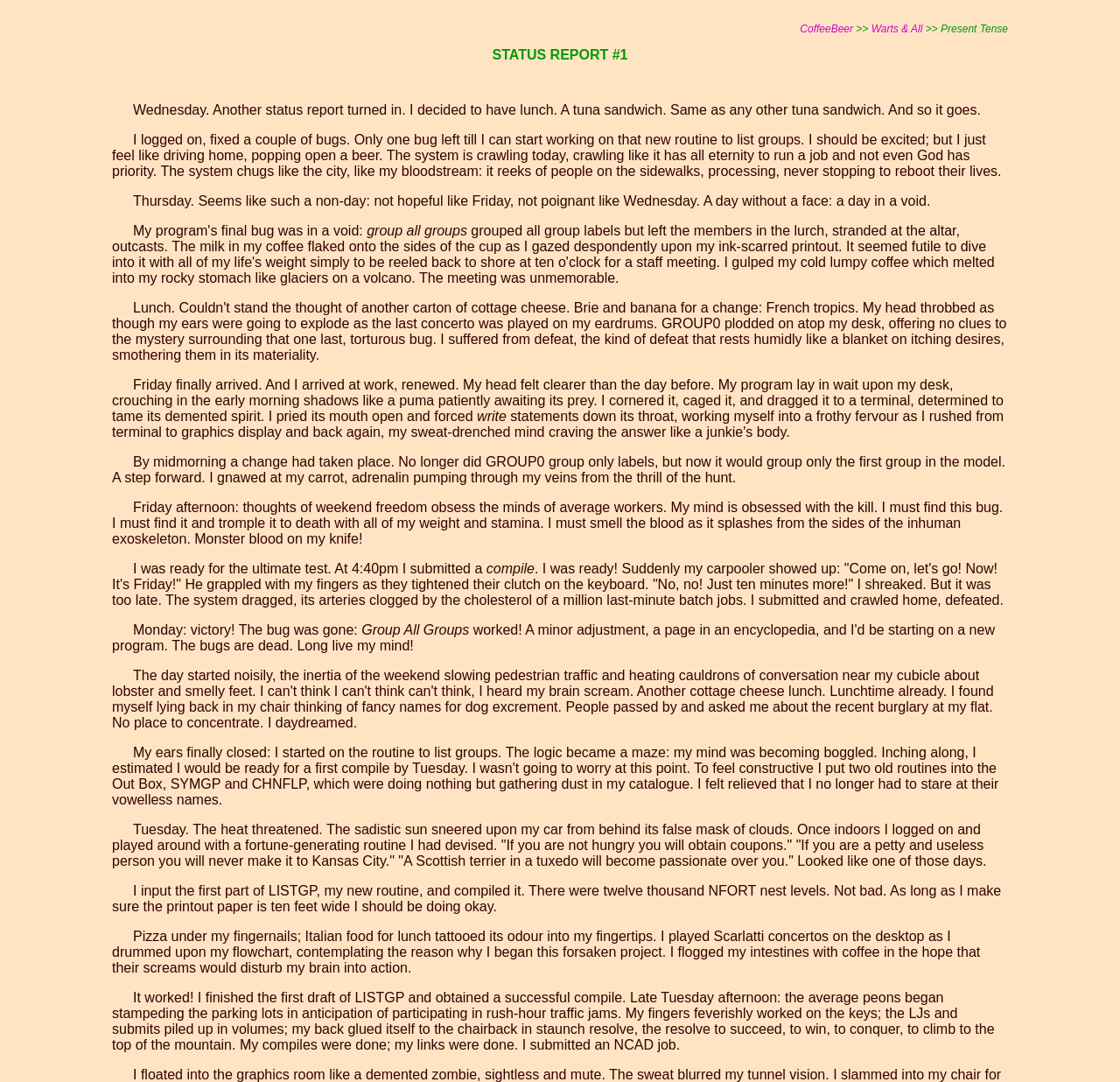Please determine the bounding box coordinates, formatted as (top-left x, top-left y, bottom-right x, bottom-right y), with all values as floating point numbers between 0 and 1. Identify the bounding box of the region described as: CoffeeBeer

[0.714, 0.021, 0.762, 0.032]